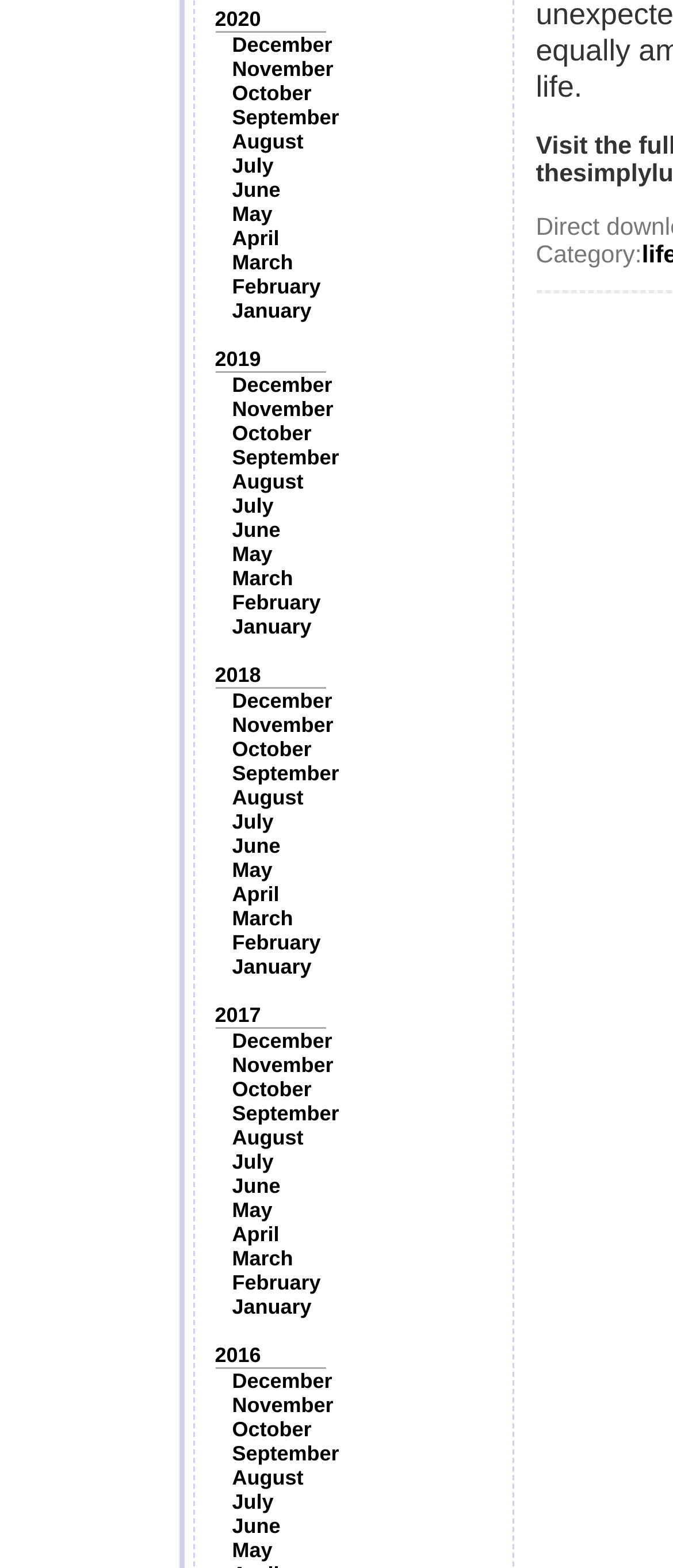Locate the coordinates of the bounding box for the clickable region that fulfills this instruction: "Go to December 2019".

[0.345, 0.238, 0.494, 0.253]